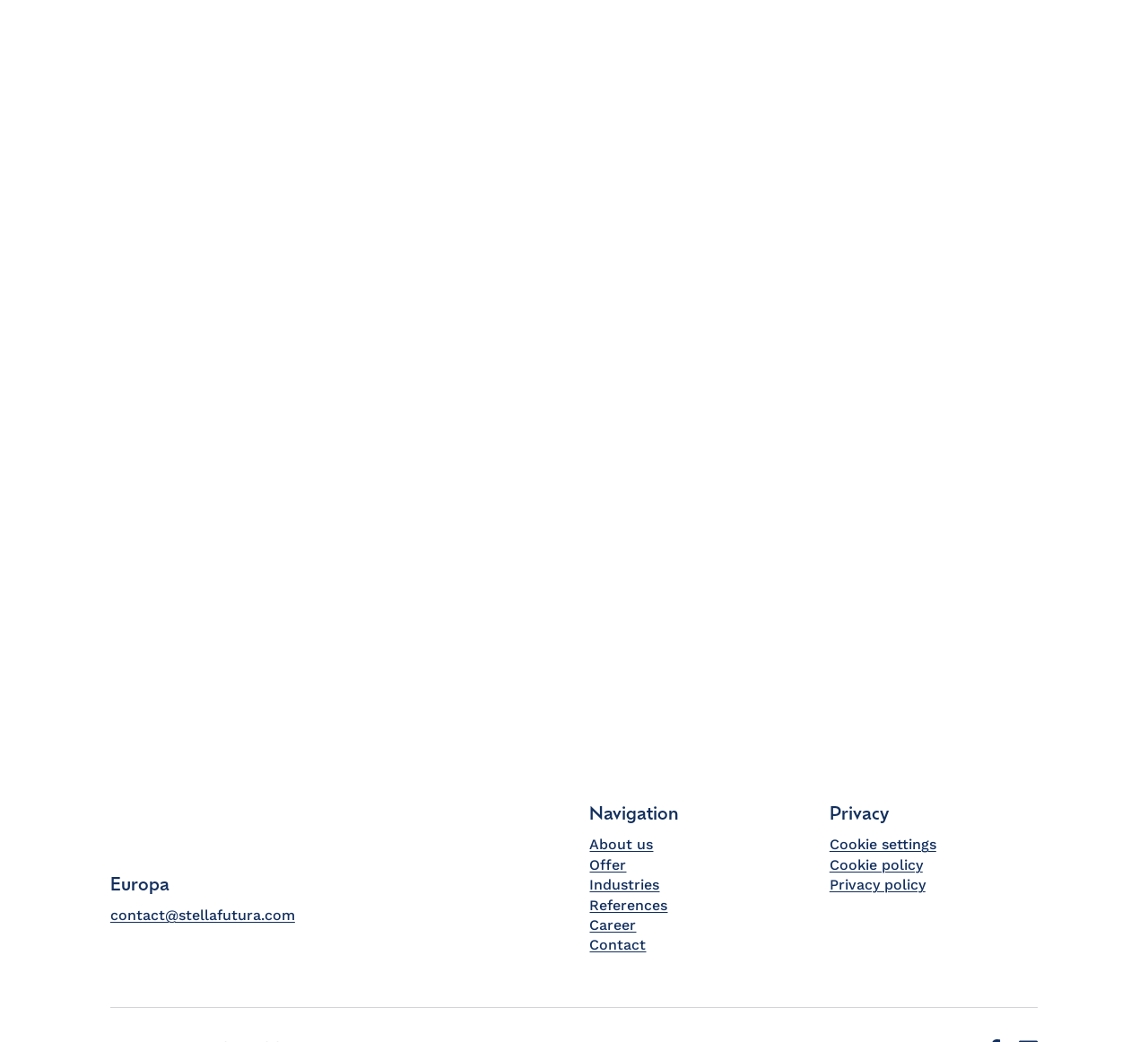Please identify the bounding box coordinates of the area that needs to be clicked to fulfill the following instruction: "Go to About us page."

[0.514, 0.802, 0.569, 0.819]